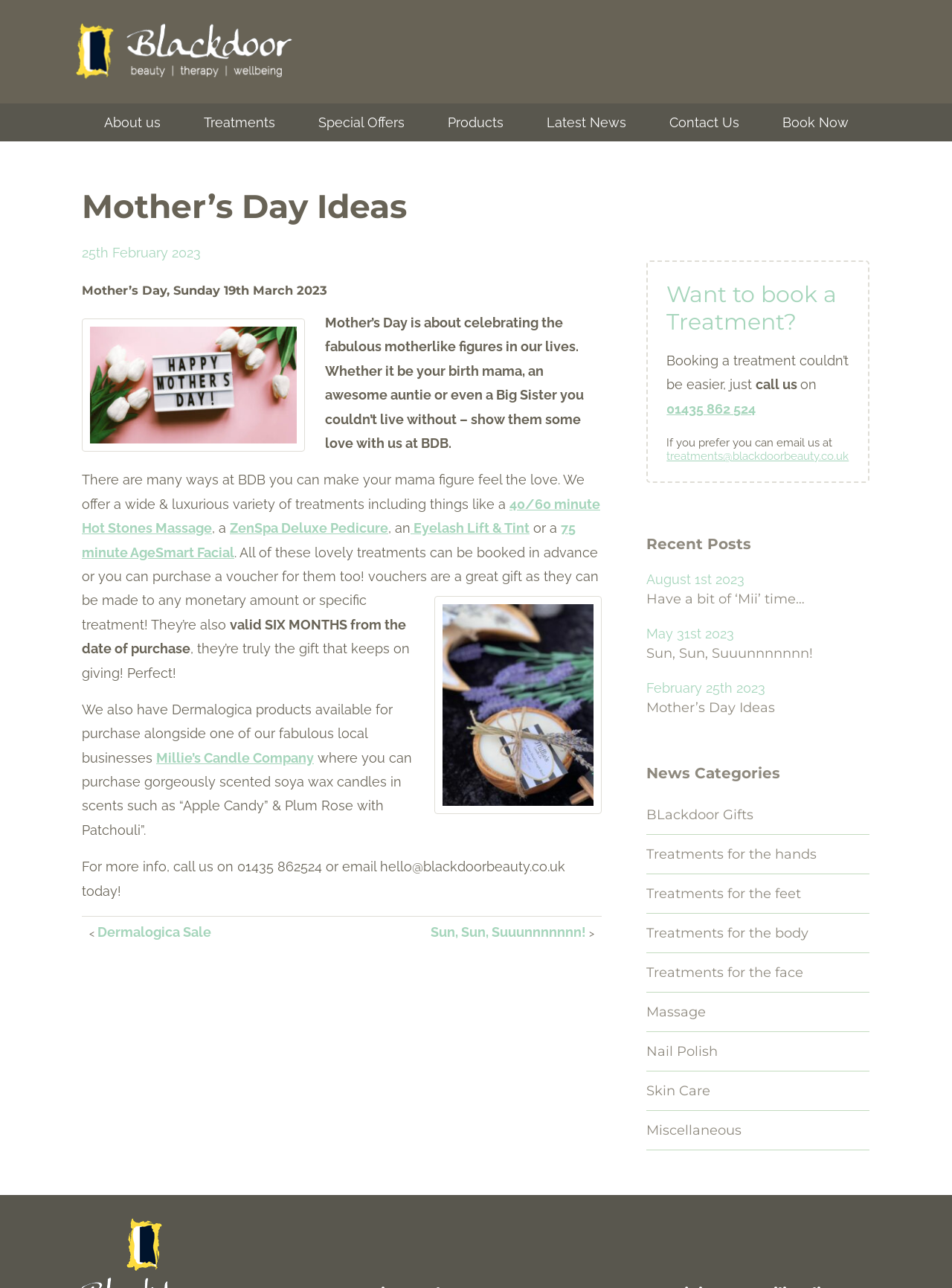Determine the bounding box coordinates of the section I need to click to execute the following instruction: "Learn more about the 40/60 minute Hot Stones Massage". Provide the coordinates as four float numbers between 0 and 1, i.e., [left, top, right, bottom].

[0.086, 0.385, 0.63, 0.416]